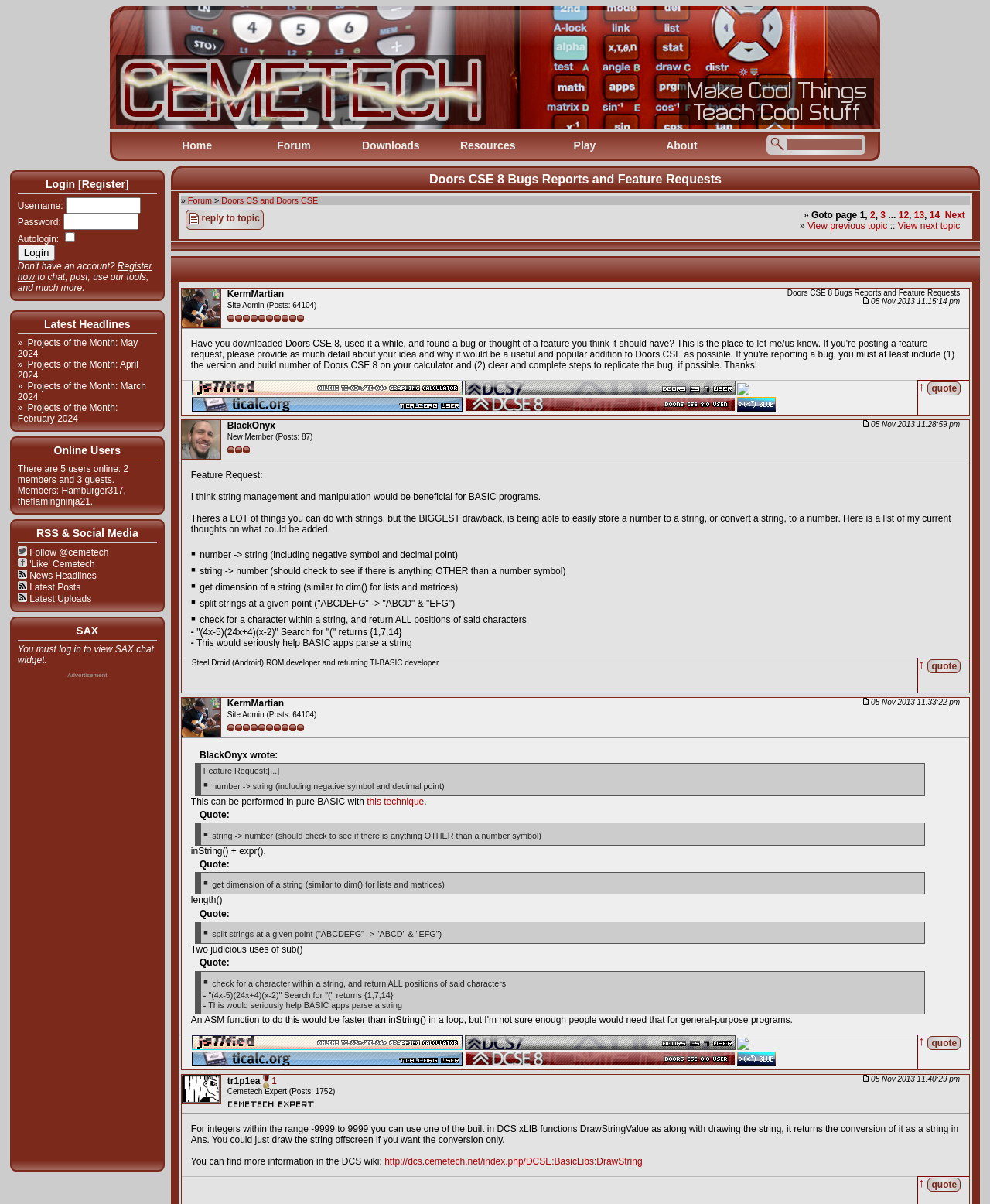What is the topic of the current discussion?
Please respond to the question with a detailed and thorough explanation.

The topic of the current discussion can be found in the heading element on the webpage, which says 'Doors CSE 8 Bugs Reports and Feature Requests'.